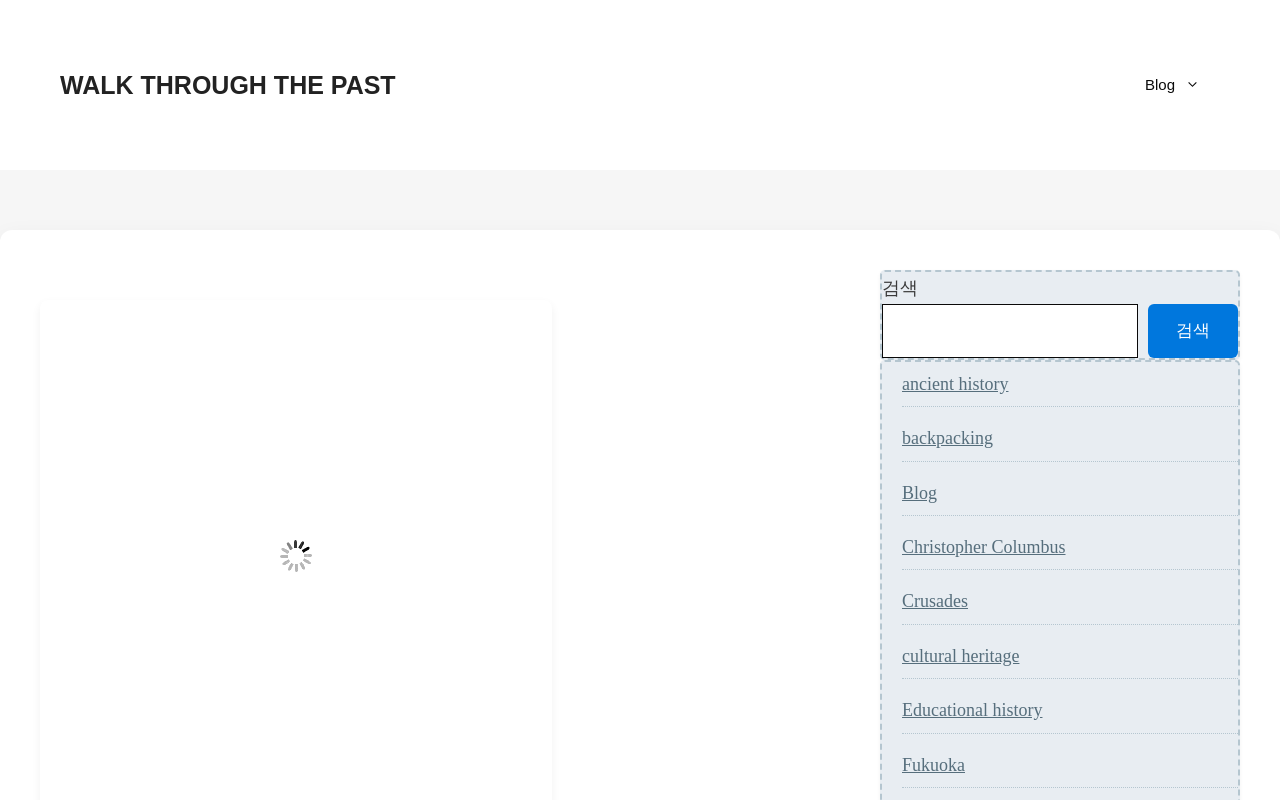What is the position of the banner?
Give a detailed response to the question by analyzing the screenshot.

By examining the bounding box coordinates of the banner element, I found that its y1 and y2 values are 0.0 and 0.212, respectively. This indicates that the banner is located at the top of the webpage.